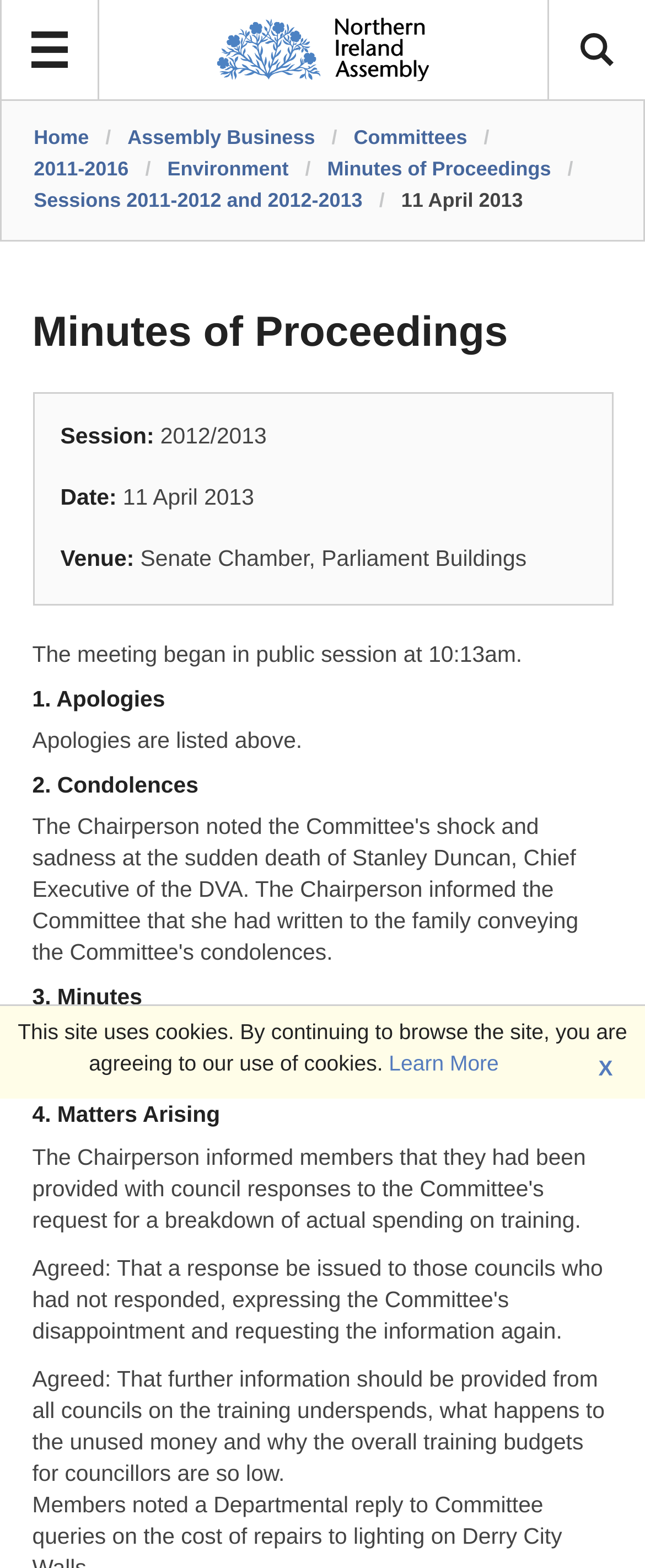Kindly determine the bounding box coordinates of the area that needs to be clicked to fulfill this instruction: "view minutes of proceedings".

[0.507, 0.1, 0.854, 0.115]